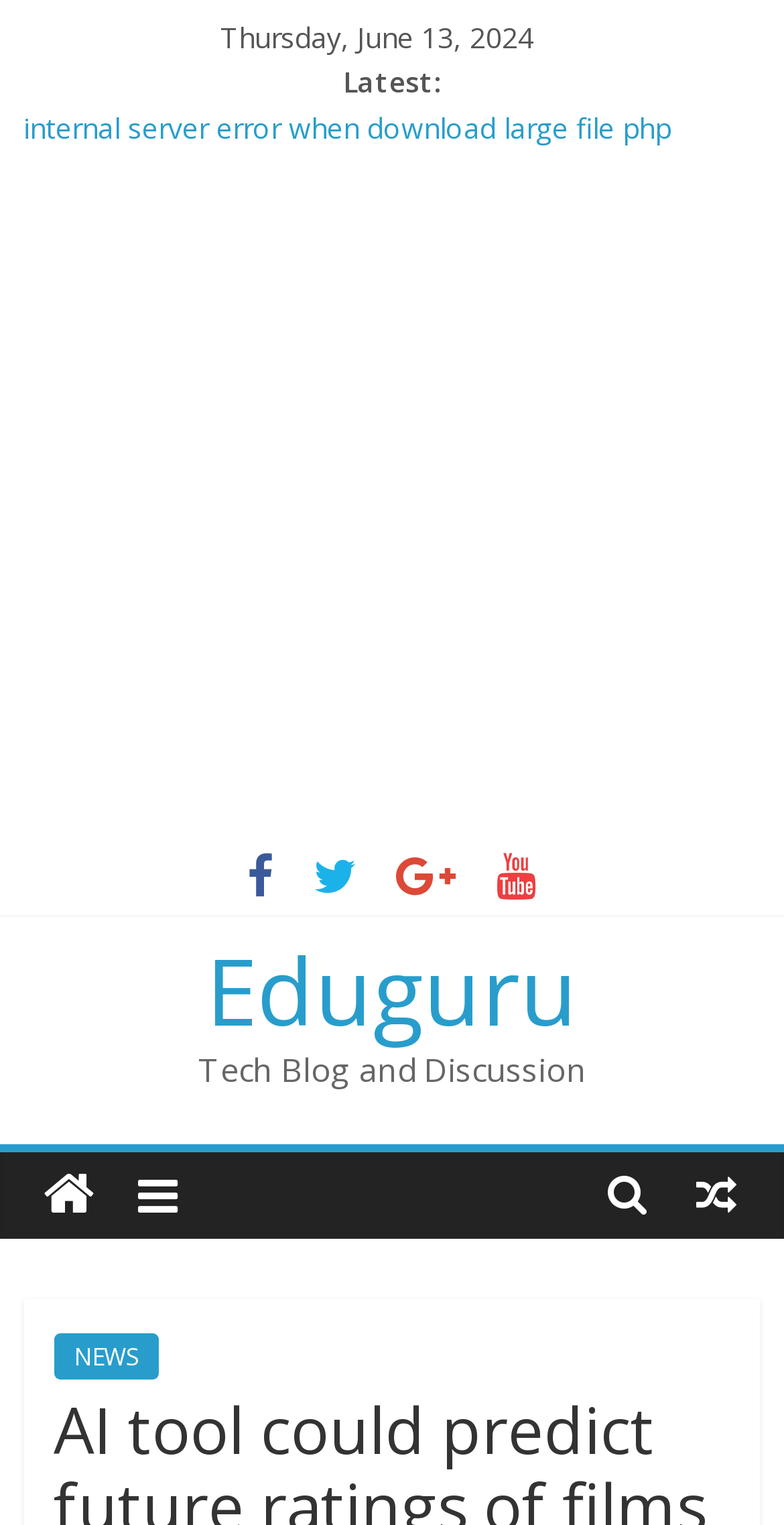Determine the bounding box coordinates for the element that should be clicked to follow this instruction: "Visit the 'Eduguru' website". The coordinates should be given as four float numbers between 0 and 1, in the format [left, top, right, bottom].

[0.263, 0.607, 0.737, 0.689]